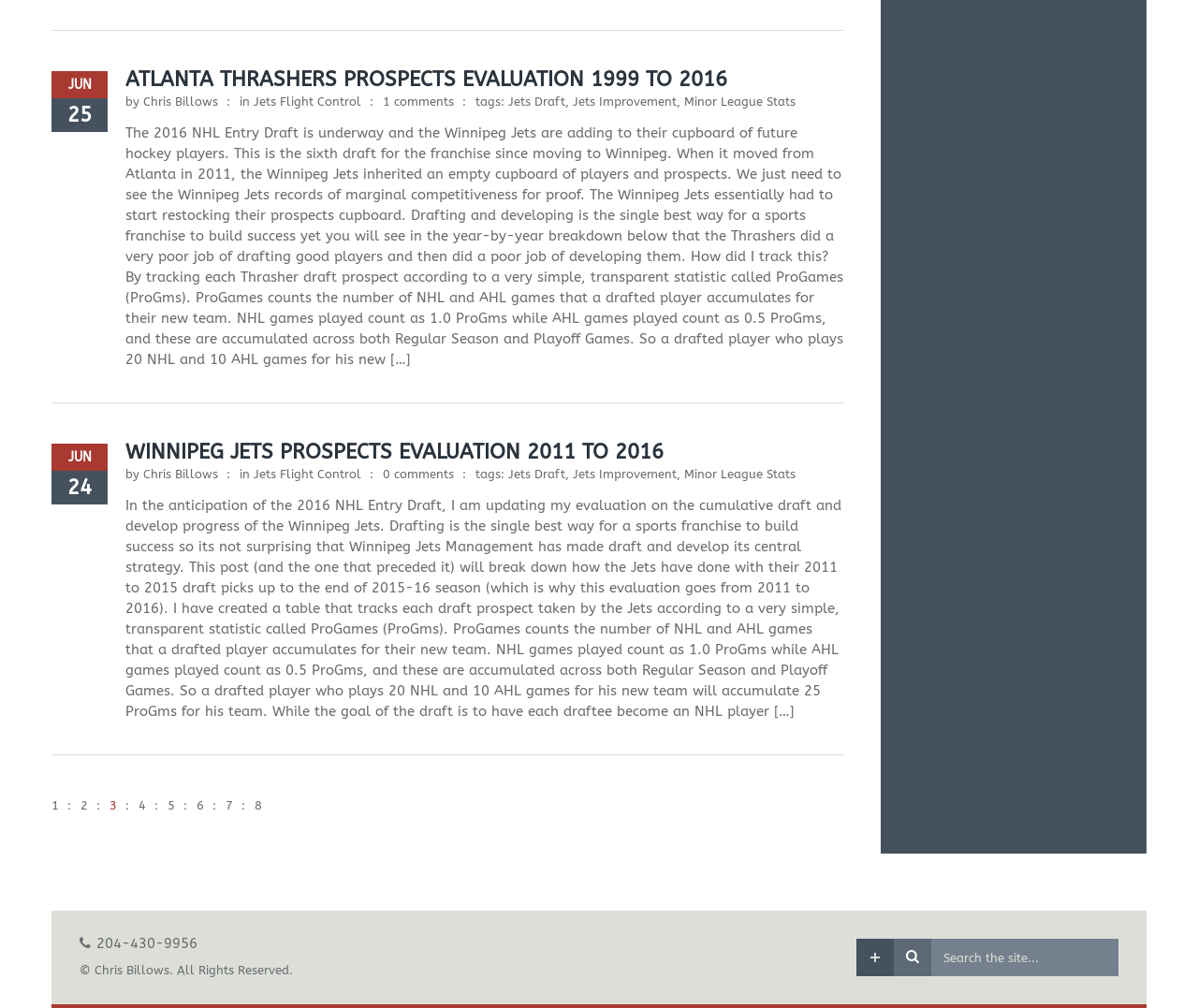Please identify the bounding box coordinates of the element's region that needs to be clicked to fulfill the following instruction: "Click on the 'ATLANTA THRASHERS PROSPECTS EVALUATION 1999 TO 2016' link". The bounding box coordinates should consist of four float numbers between 0 and 1, i.e., [left, top, right, bottom].

[0.105, 0.067, 0.607, 0.091]